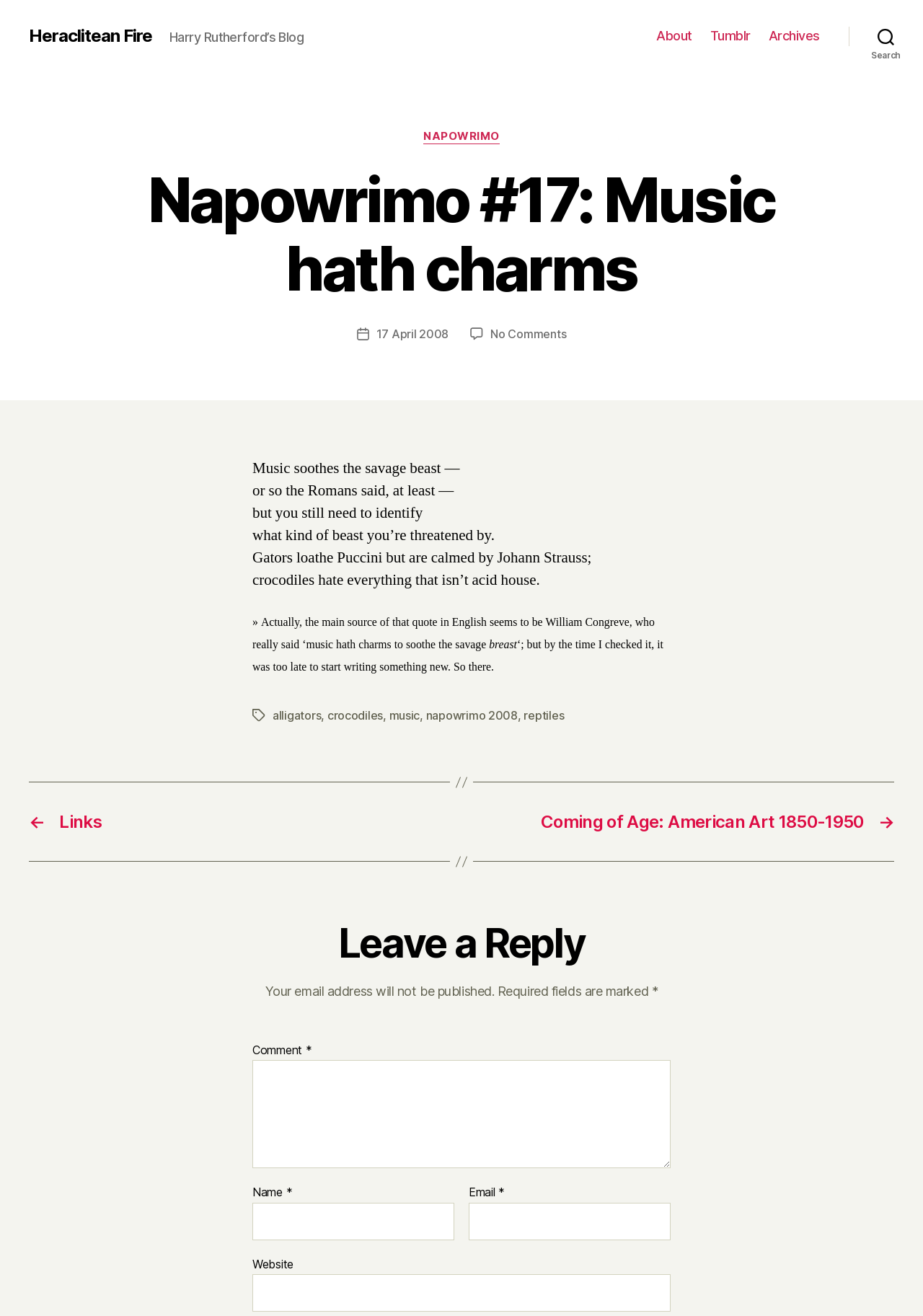Please find the bounding box coordinates of the element that needs to be clicked to perform the following instruction: "Click on the 'About' link". The bounding box coordinates should be four float numbers between 0 and 1, represented as [left, top, right, bottom].

[0.711, 0.021, 0.75, 0.033]